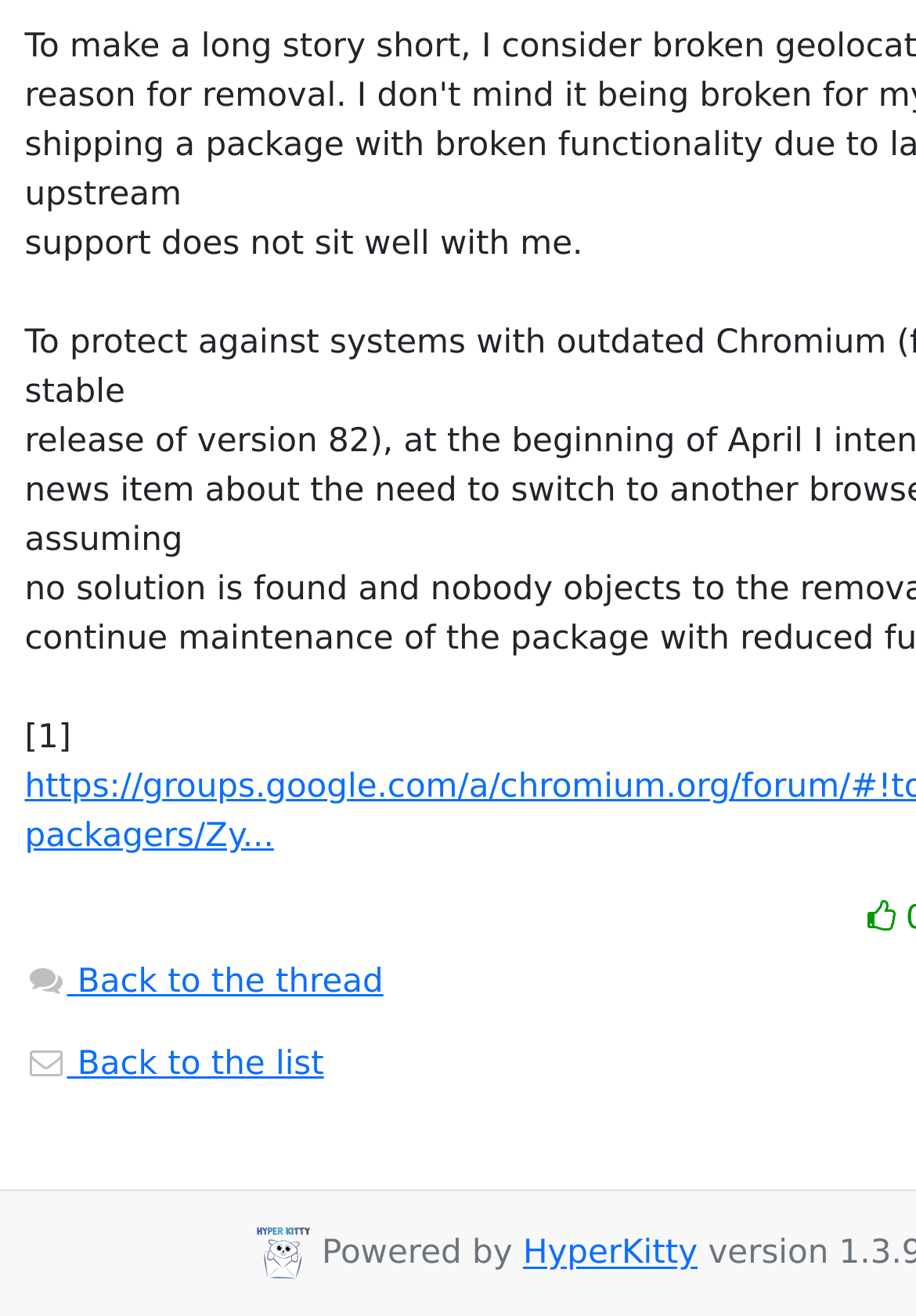Identify the bounding box coordinates for the UI element described as: "Back to the thread".

[0.027, 0.733, 0.419, 0.761]